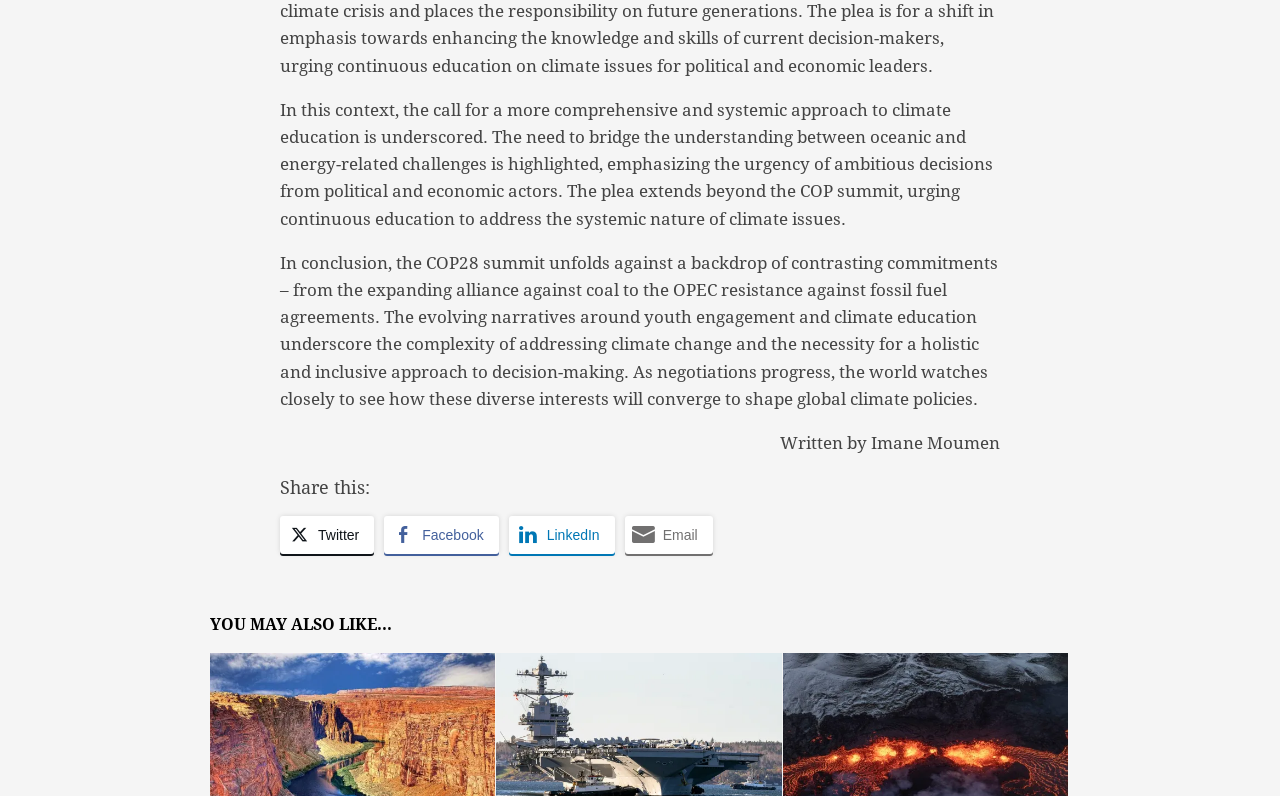What is the topic of the article?
Look at the image and respond to the question as thoroughly as possible.

After reading the main text, I understood that the article is discussing the importance of climate education and its relation to the COP28 summit, so the topic is climate education.